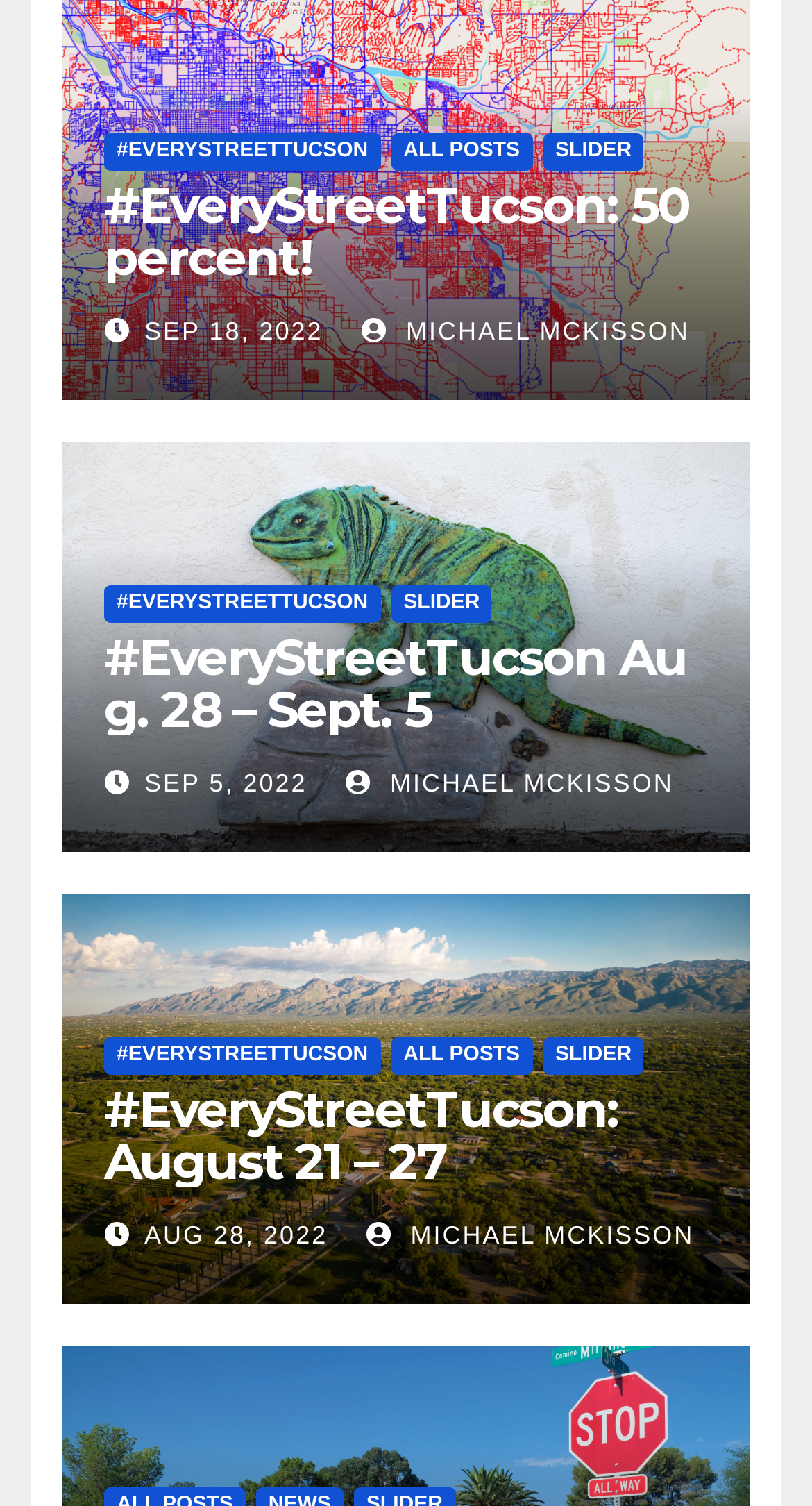Please find the bounding box coordinates of the clickable region needed to complete the following instruction: "view older posts". The bounding box coordinates must consist of four float numbers between 0 and 1, i.e., [left, top, right, bottom].

[0.128, 0.689, 0.469, 0.714]